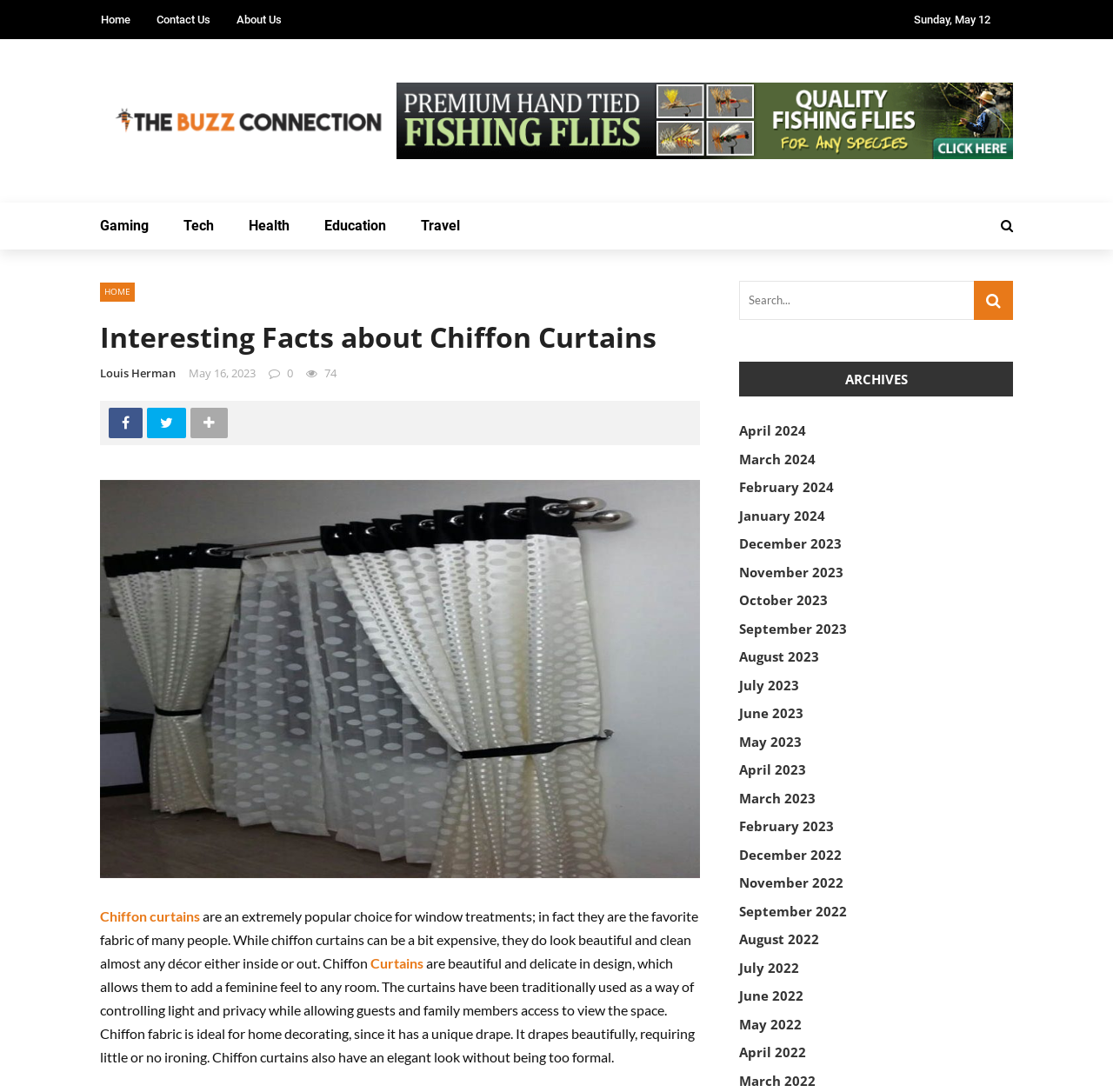How many archive links are present on the webpage?
Using the image, elaborate on the answer with as much detail as possible.

Upon examining the webpage, I found 19 archive links, which are links to previous months and years, starting from April 2024 and going back to March 2022.